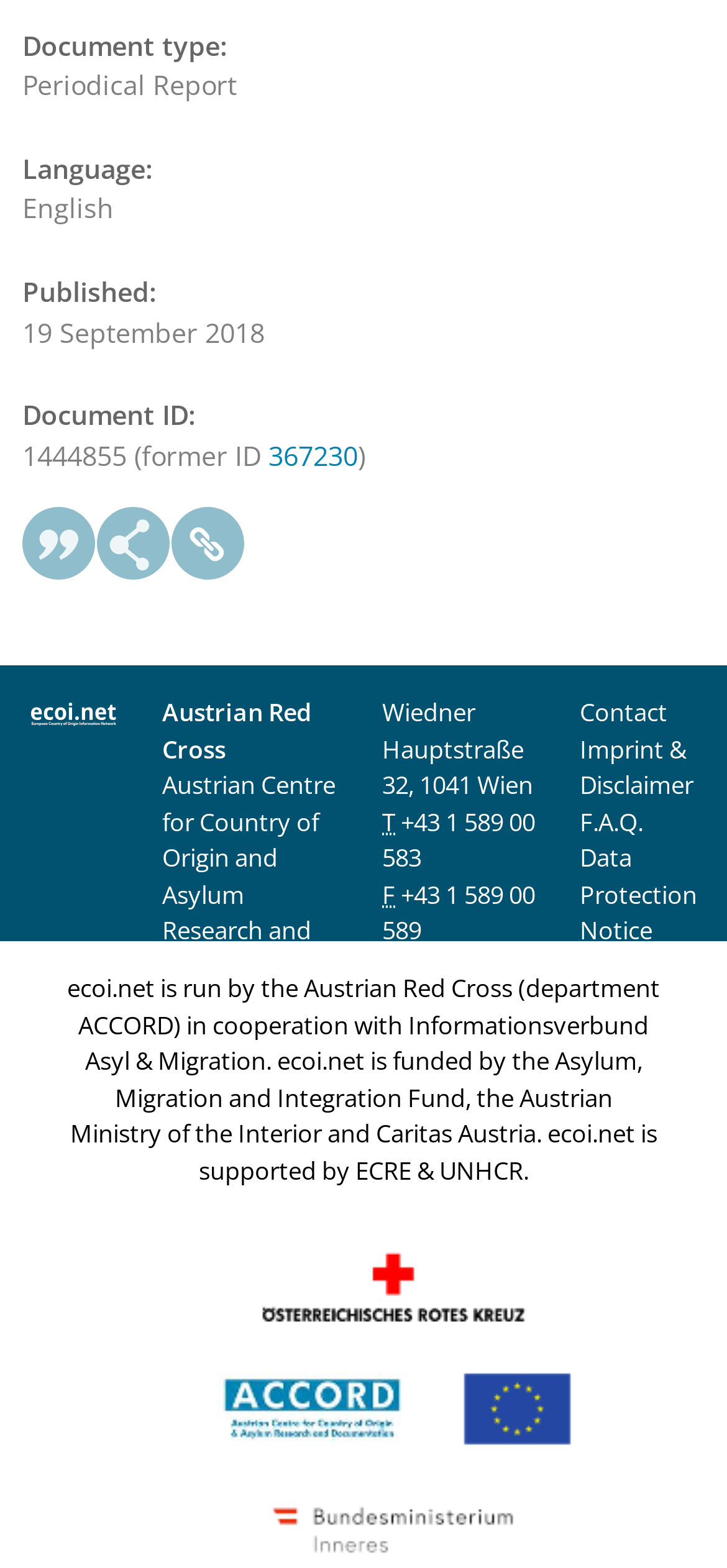Locate the bounding box coordinates of the area that needs to be clicked to fulfill the following instruction: "Click on the 'Logo: Austrian Red Cross'". The coordinates should be in the format of four float numbers between 0 and 1, namely [left, top, right, bottom].

[0.356, 0.808, 0.726, 0.83]